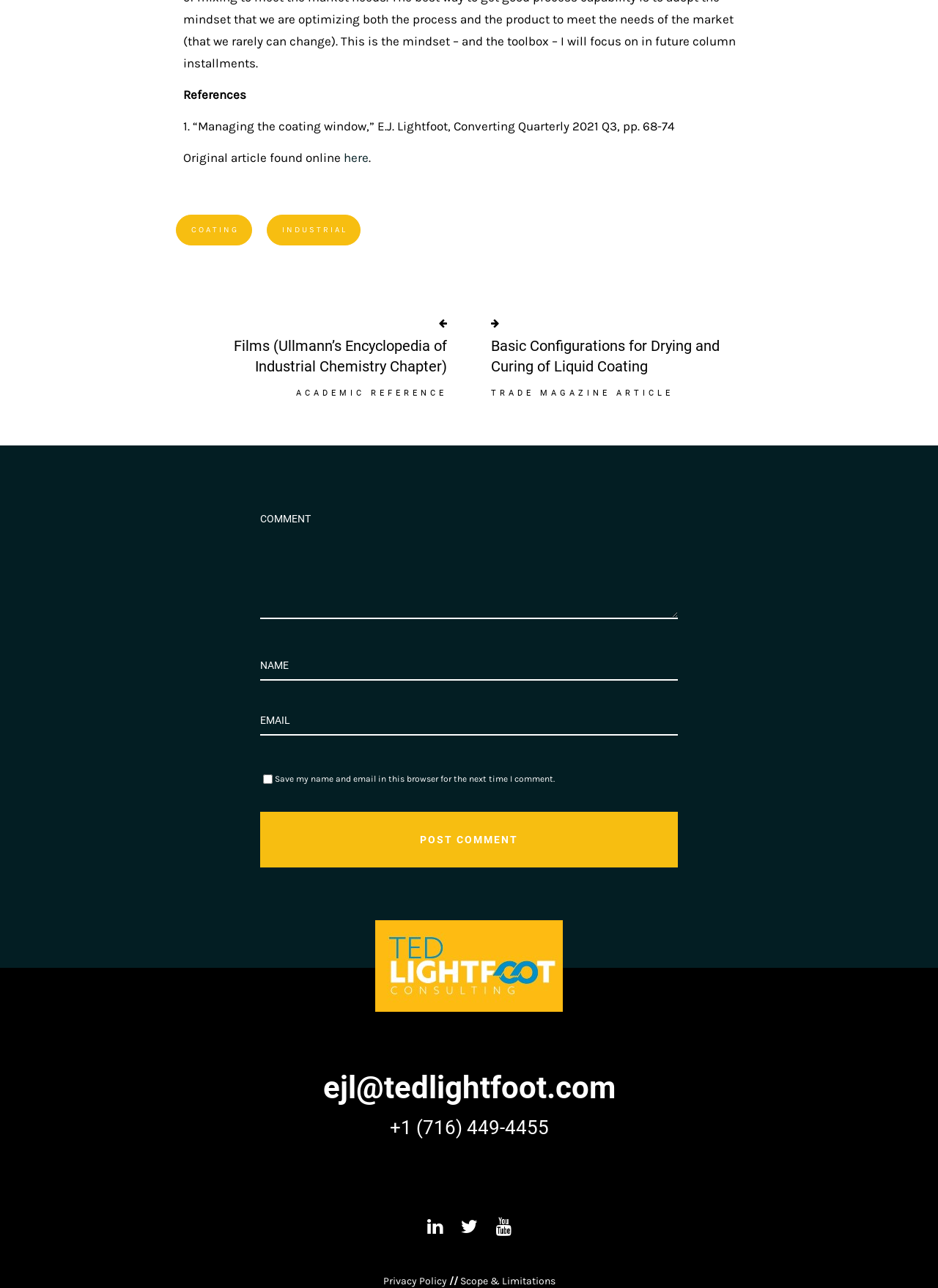Identify the bounding box coordinates for the UI element that matches this description: "industrial".

[0.284, 0.167, 0.384, 0.19]